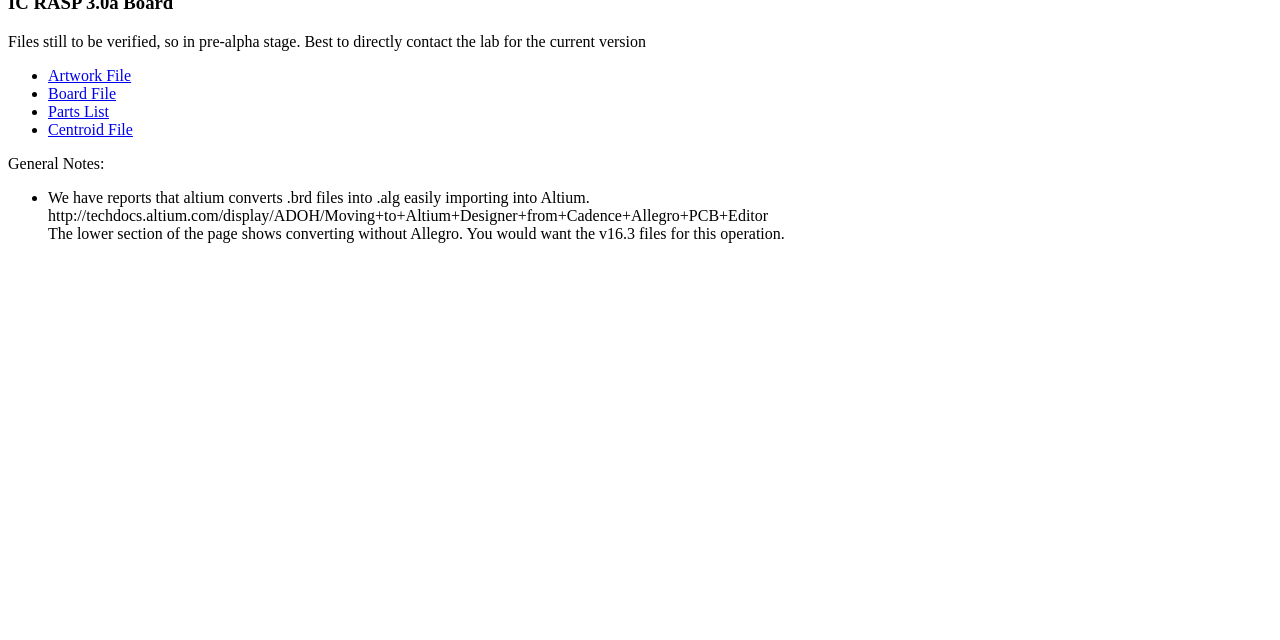Based on the element description, predict the bounding box coordinates (top-left x, top-left y, bottom-right x, bottom-right y) for the UI element in the screenshot: Artwork File

[0.038, 0.104, 0.102, 0.131]